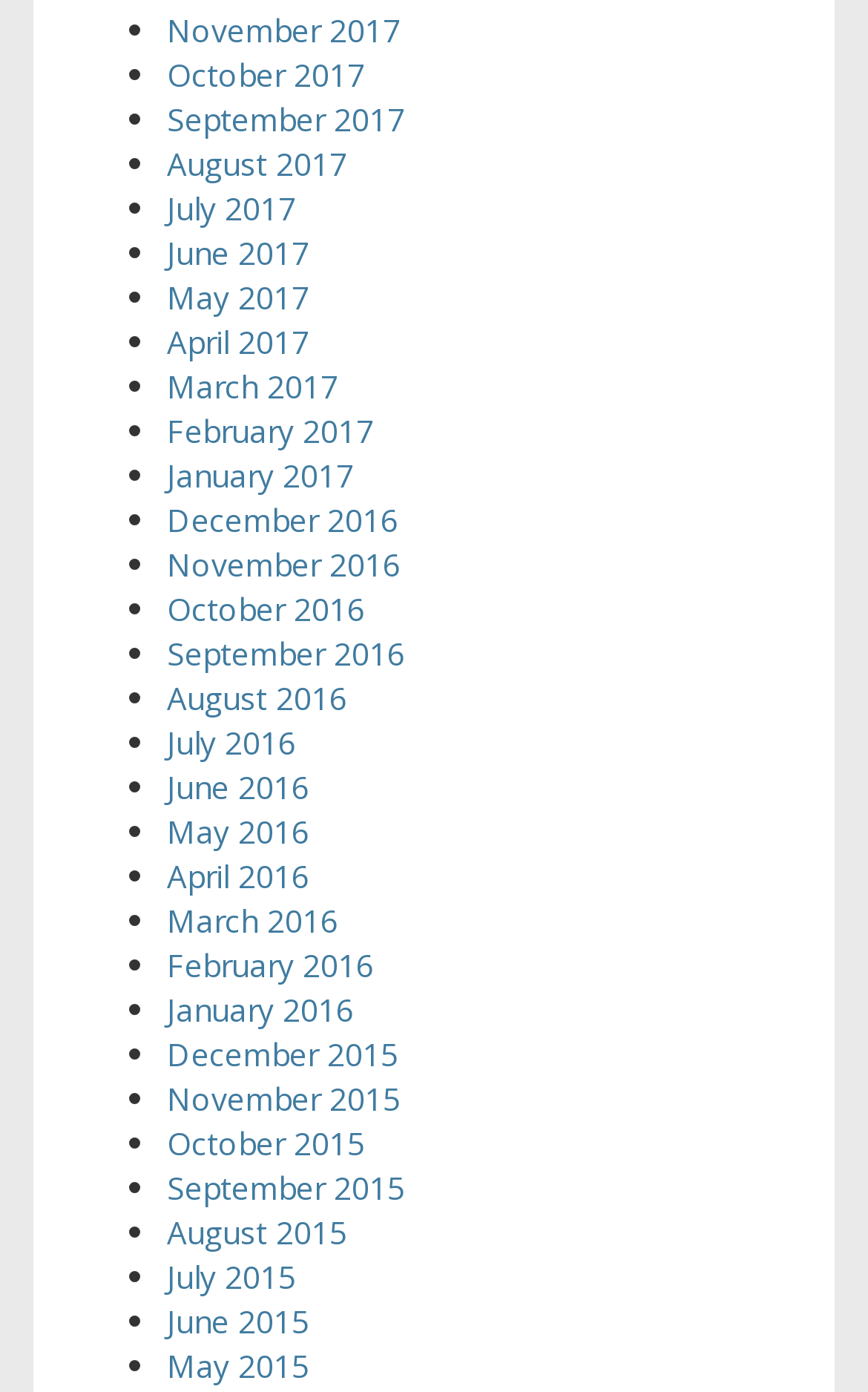What is the latest year listed?
Using the image, respond with a single word or phrase.

2017